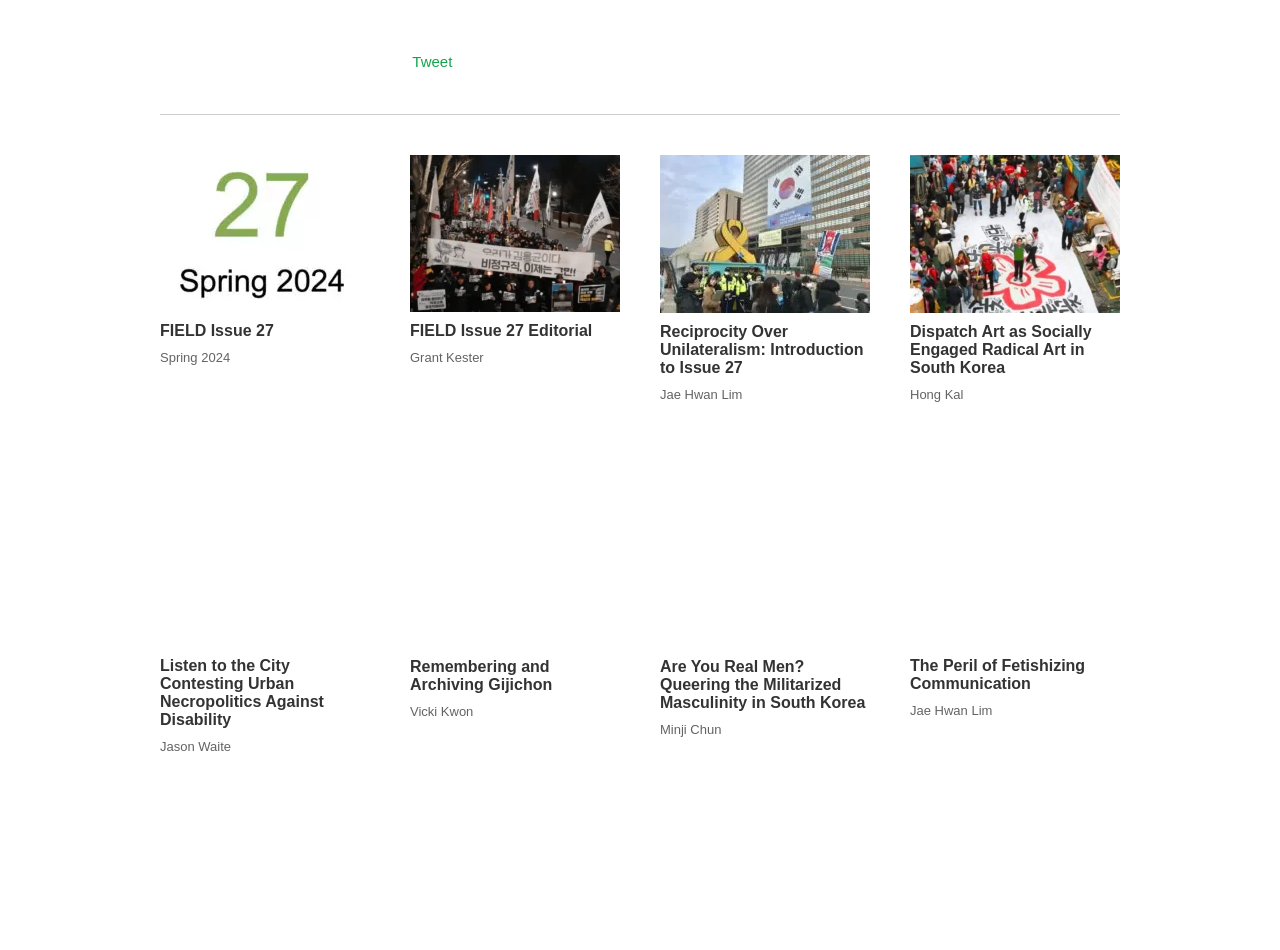Based on the element description: "your professional English", identify the UI element and provide its bounding box coordinates. Use four float numbers between 0 and 1, [left, top, right, bottom].

None